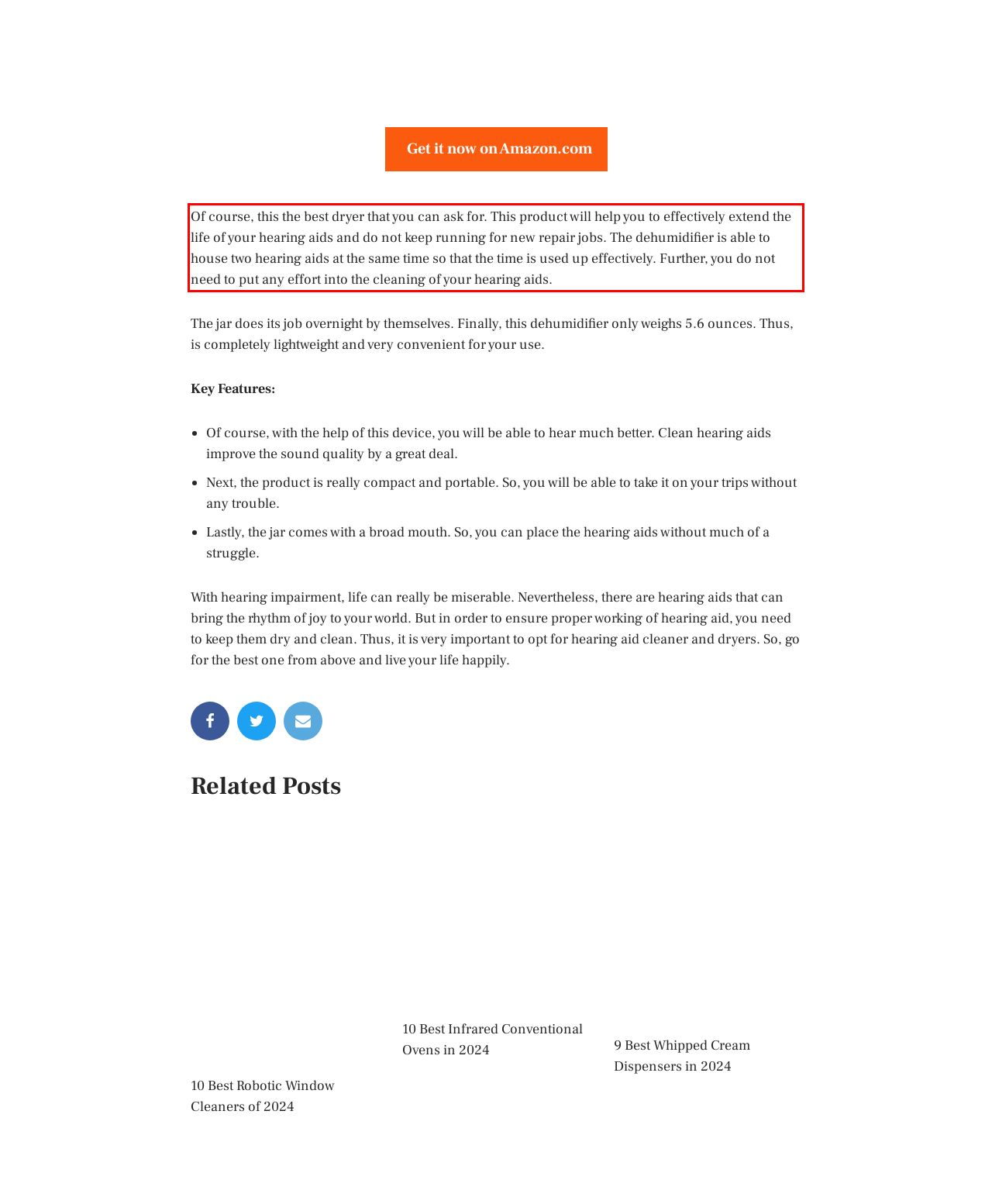Please perform OCR on the UI element surrounded by the red bounding box in the given webpage screenshot and extract its text content.

Of course, this the best dryer that you can ask for. This product will help you to effectively extend the life of your hearing aids and do not keep running for new repair jobs. The dehumidifier is able to house two hearing aids at the same time so that the time is used up effectively. Further, you do not need to put any effort into the cleaning of your hearing aids.